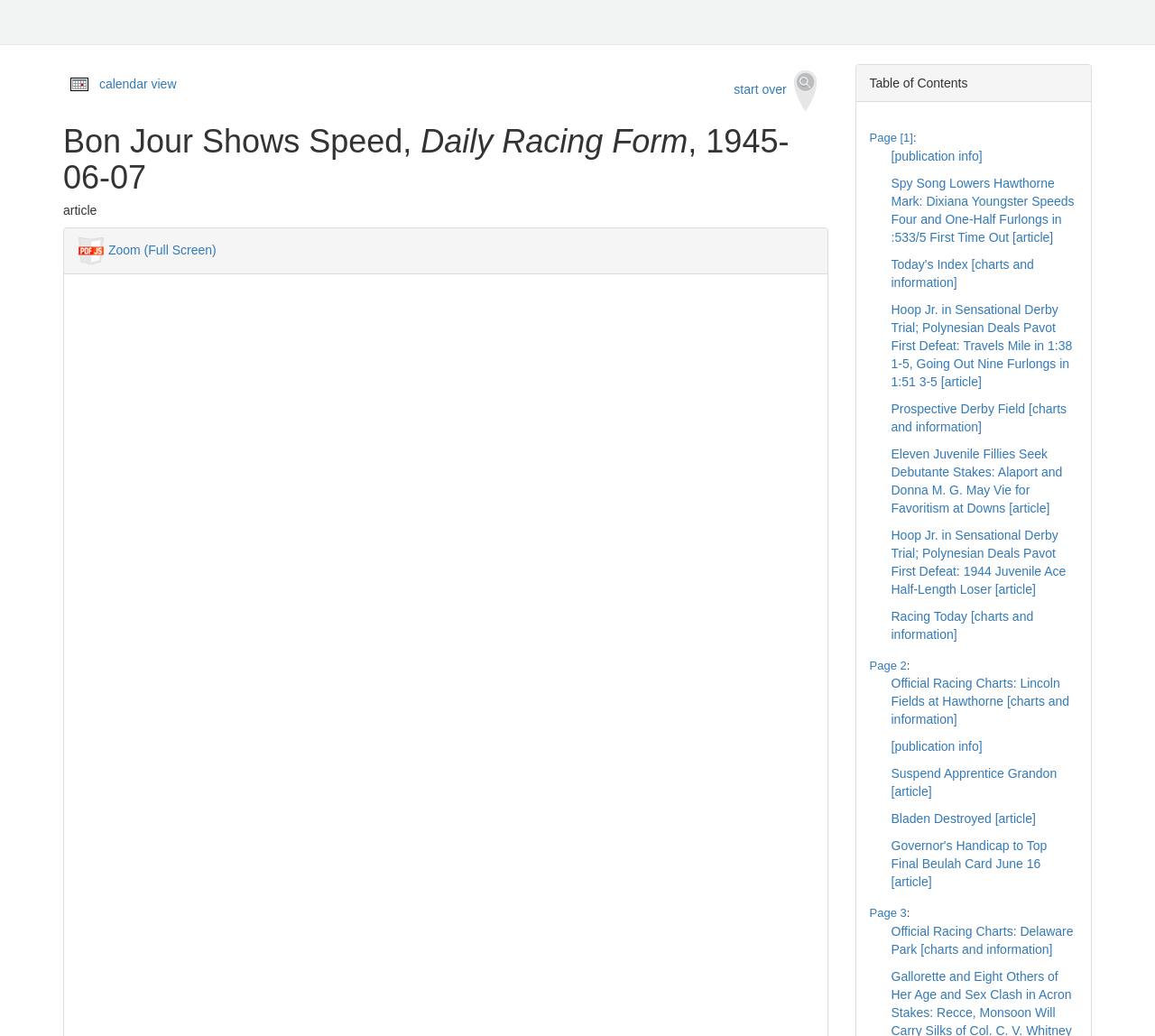Write an extensive caption that covers every aspect of the webpage.

This webpage is an archived issue of the Daily Racing Form, a historical online archive, dated June 7, 1945. At the top, there is a calendar icon and a link to view the calendar. Next to it, there is a search icon and a link to start over with a search. 

Below these icons, there is a heading that displays the title of the issue, "Bon Jour Shows Speed, Daily Racing Form, 1945-06-07". Underneath, there is a subheading that reads "article". 

On the left side, there is a PDFjs logo, and a link to zoom in to full screen. On the right side, there is a table of contents section that contains a list of links to different pages and articles. The table of contents is expandable, and it displays links to pages 1, 2, and 3, as well as various articles and charts, including "Spy Song Lowers Hawthorne Mark", "Hoop Jr. in Sensational Derby Trial", and "Racing Today". Each page link has a disclosure triangle that expands to show more links to articles and charts.